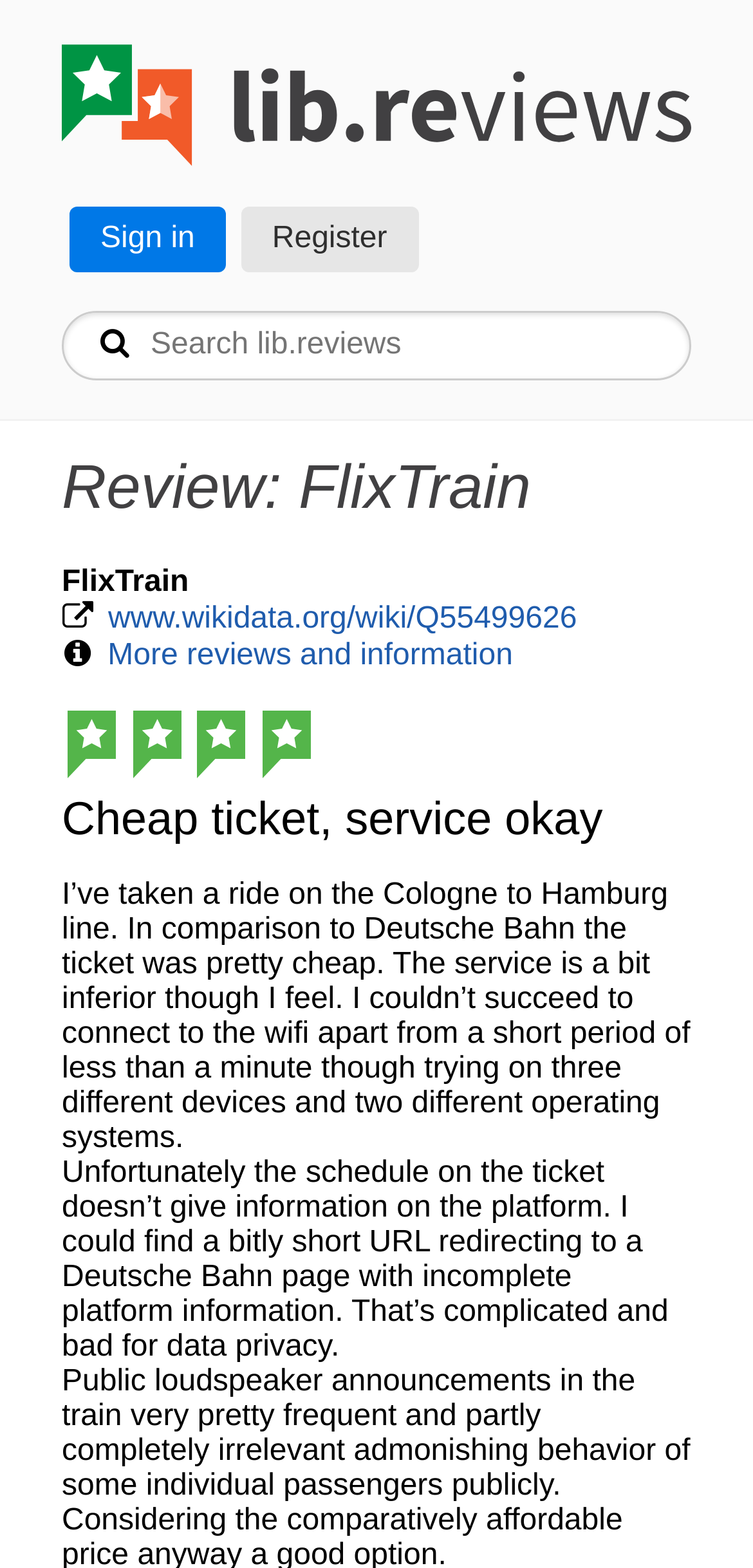What information is missing on the ticket?
Based on the image content, provide your answer in one word or a short phrase.

Platform information